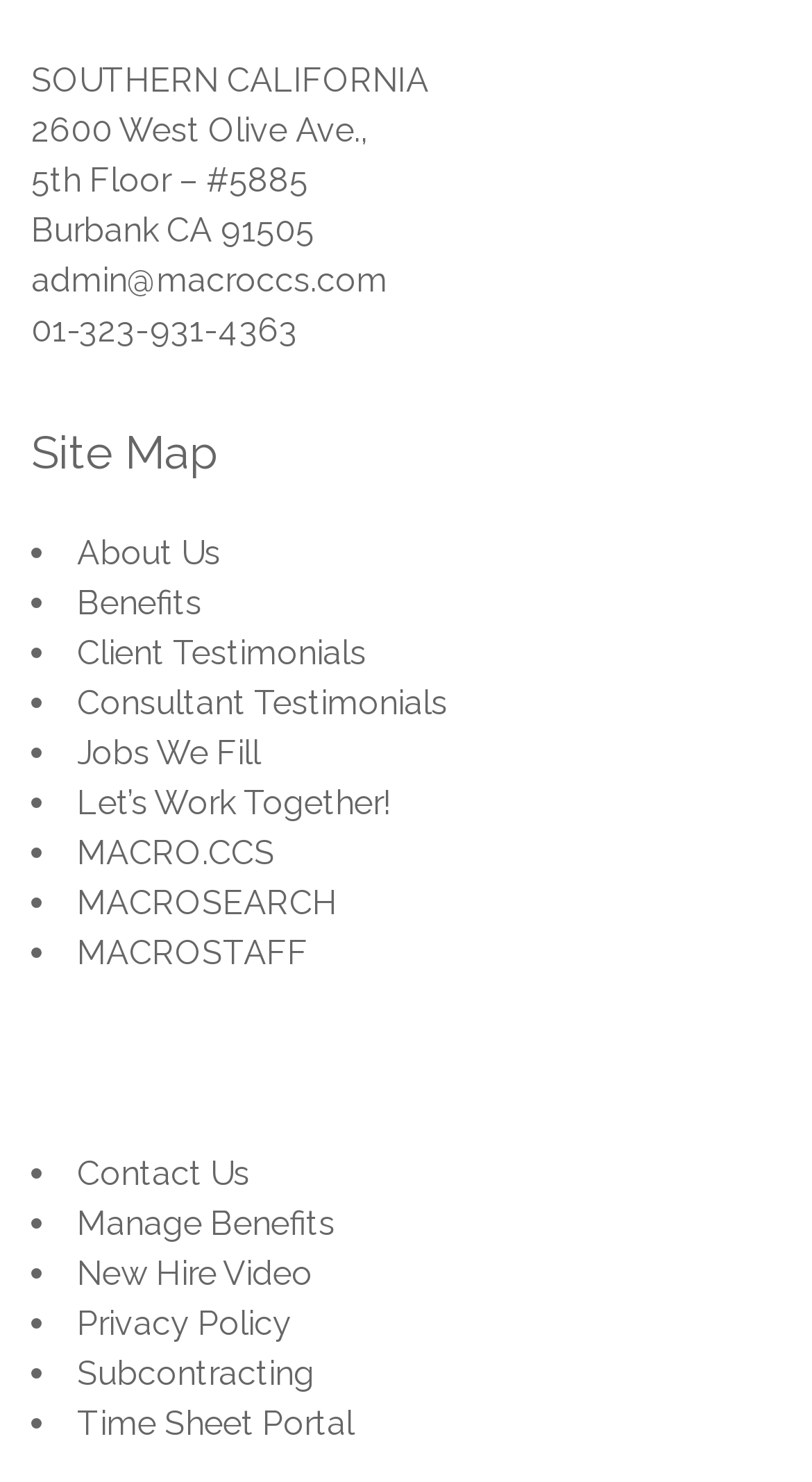Pinpoint the bounding box coordinates of the clickable element needed to complete the instruction: "Learn about Benefits". The coordinates should be provided as four float numbers between 0 and 1: [left, top, right, bottom].

[0.095, 0.393, 0.249, 0.42]